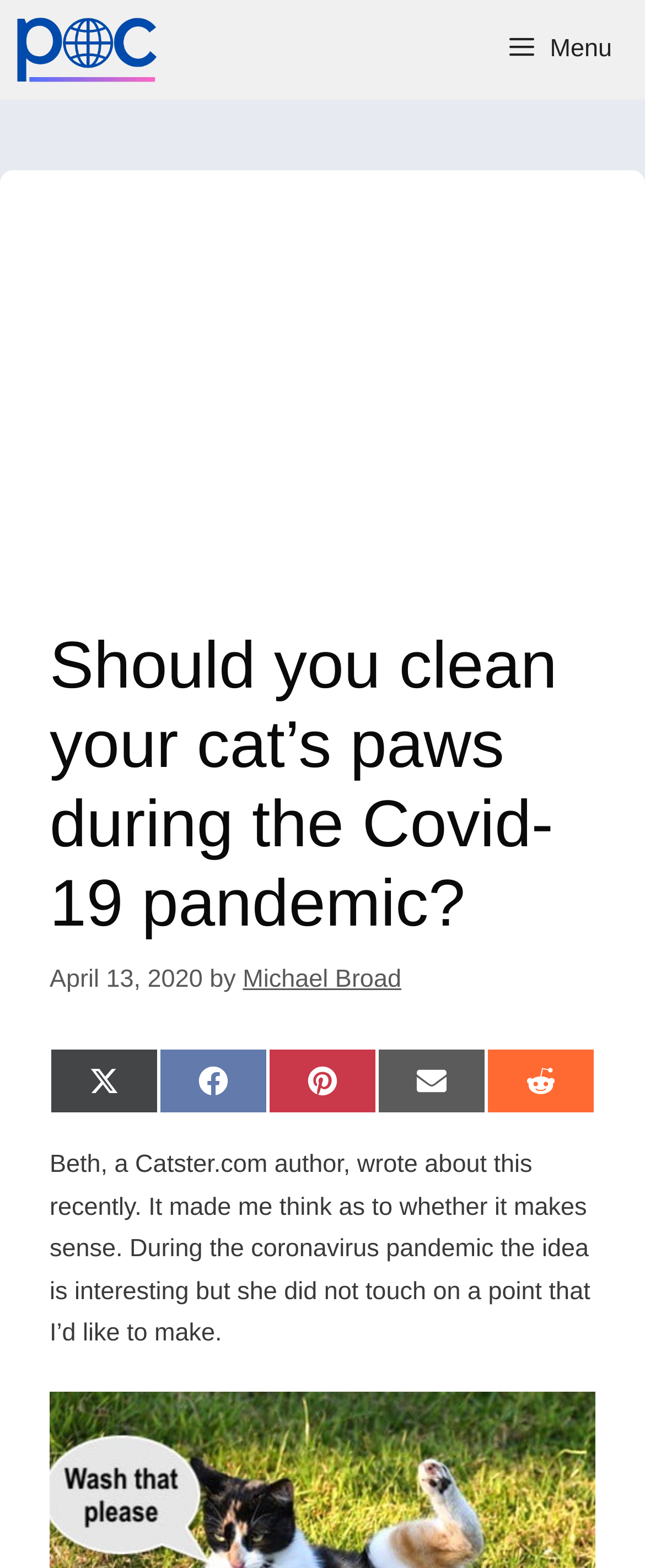Determine the bounding box coordinates of the clickable element to achieve the following action: 'Visit the Freethinking Animal Advocacy website'. Provide the coordinates as four float values between 0 and 1, formatted as [left, top, right, bottom].

[0.026, 0.0, 0.268, 0.063]